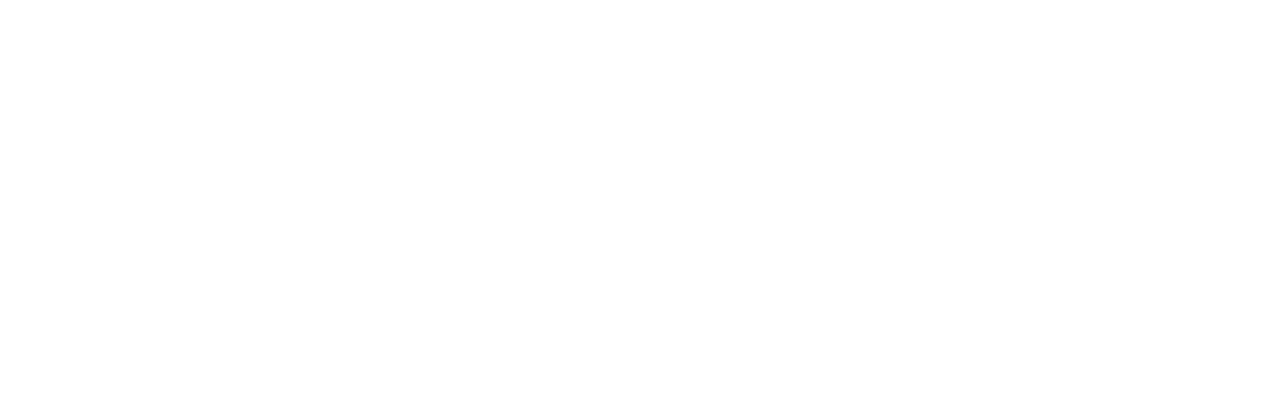Look at the image and write a detailed answer to the question: 
What is encouraged at Camp Sagitawa?

According to the caption, campers are encouraged to engage in meaningful activities that challenge and inspire them, creating memorable experiences rooted in community and connection.